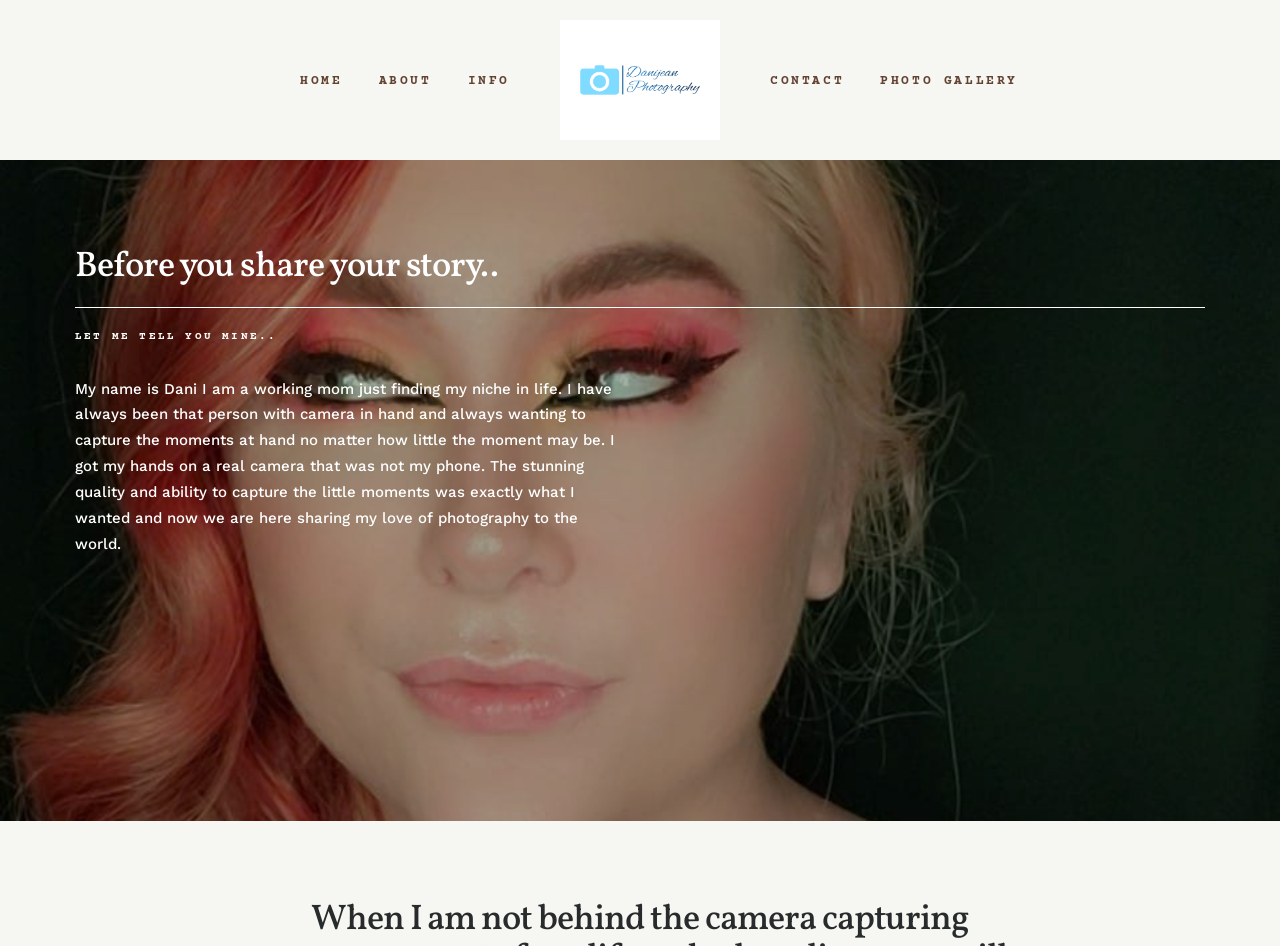Provide the bounding box coordinates for the UI element described in this sentence: "Contact". The coordinates should be four float values between 0 and 1, i.e., [left, top, right, bottom].

[0.588, 0.079, 0.674, 0.093]